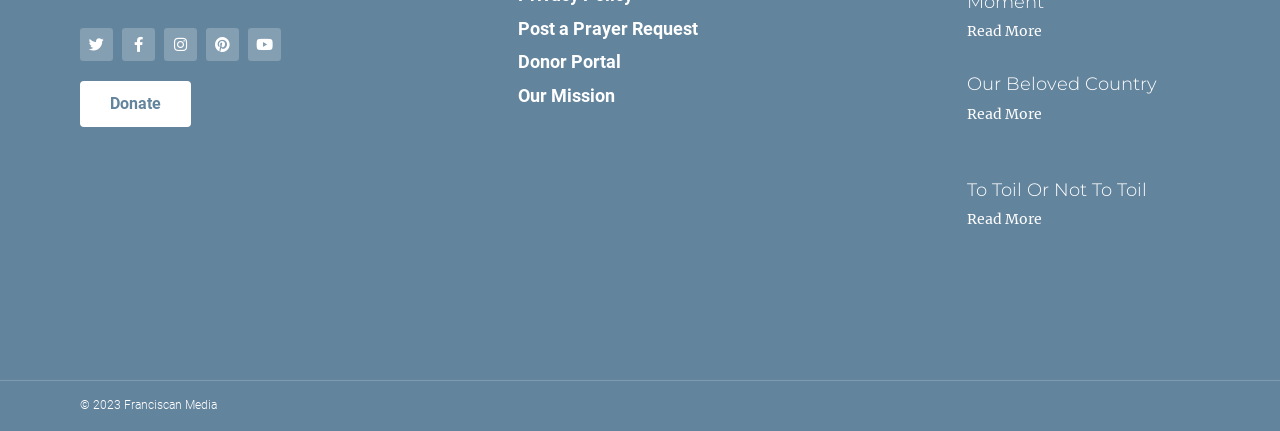Specify the bounding box coordinates of the area that needs to be clicked to achieve the following instruction: "Share on Twitter".

[0.062, 0.064, 0.088, 0.141]